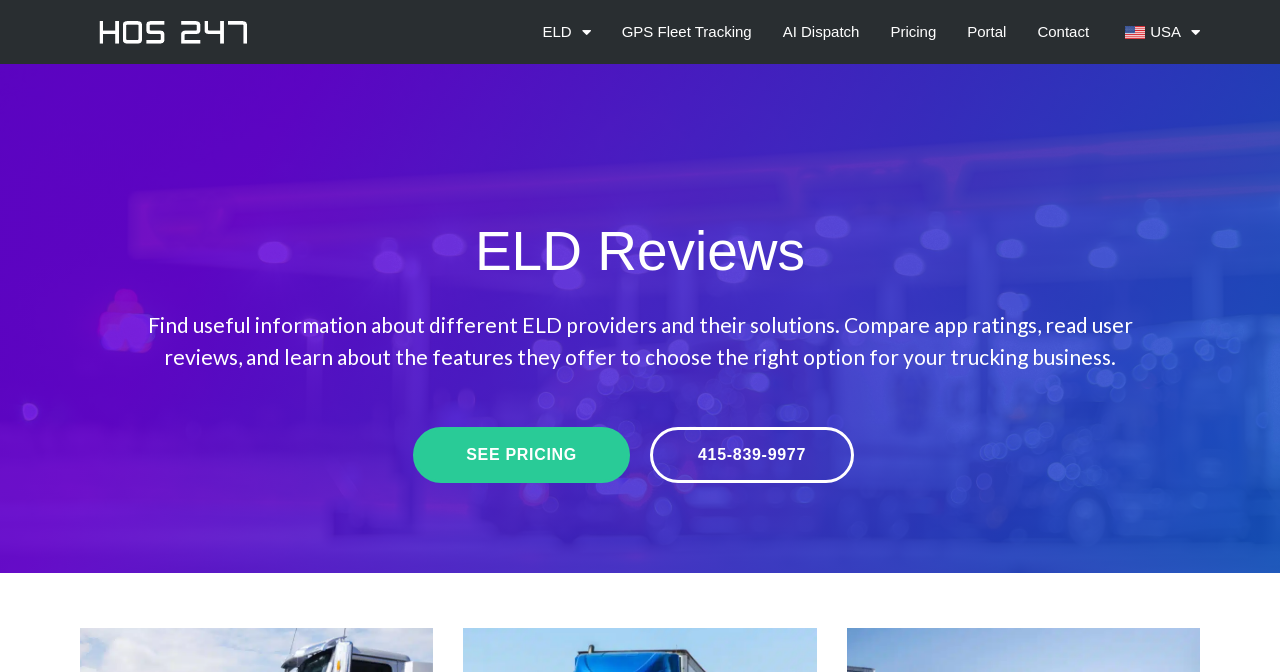Please find the bounding box for the UI component described as follows: "GPS Fleet Tracking".

[0.486, 0.015, 0.587, 0.08]